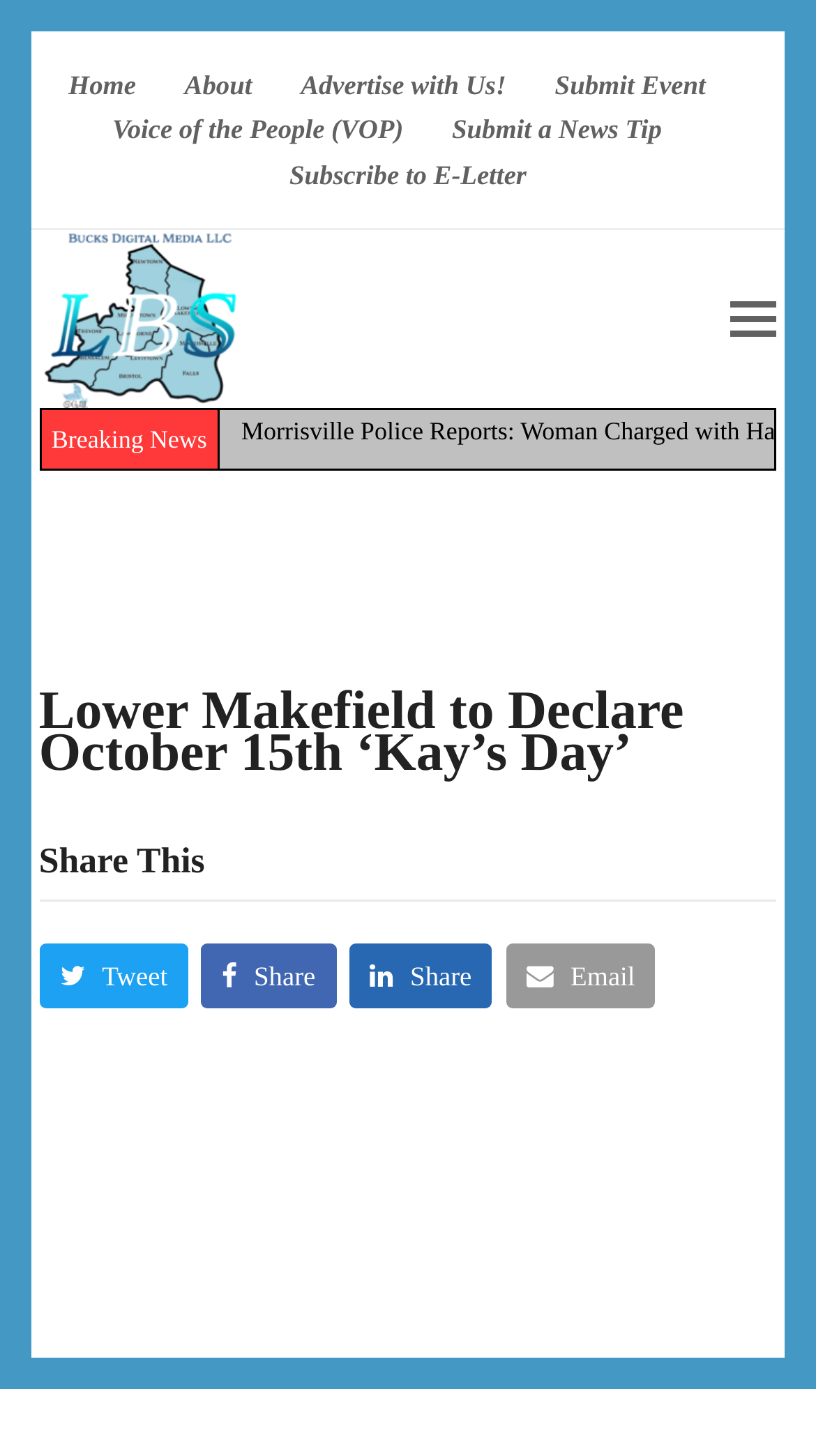Please mark the bounding box coordinates of the area that should be clicked to carry out the instruction: "tweet this article".

[0.048, 0.647, 0.231, 0.692]